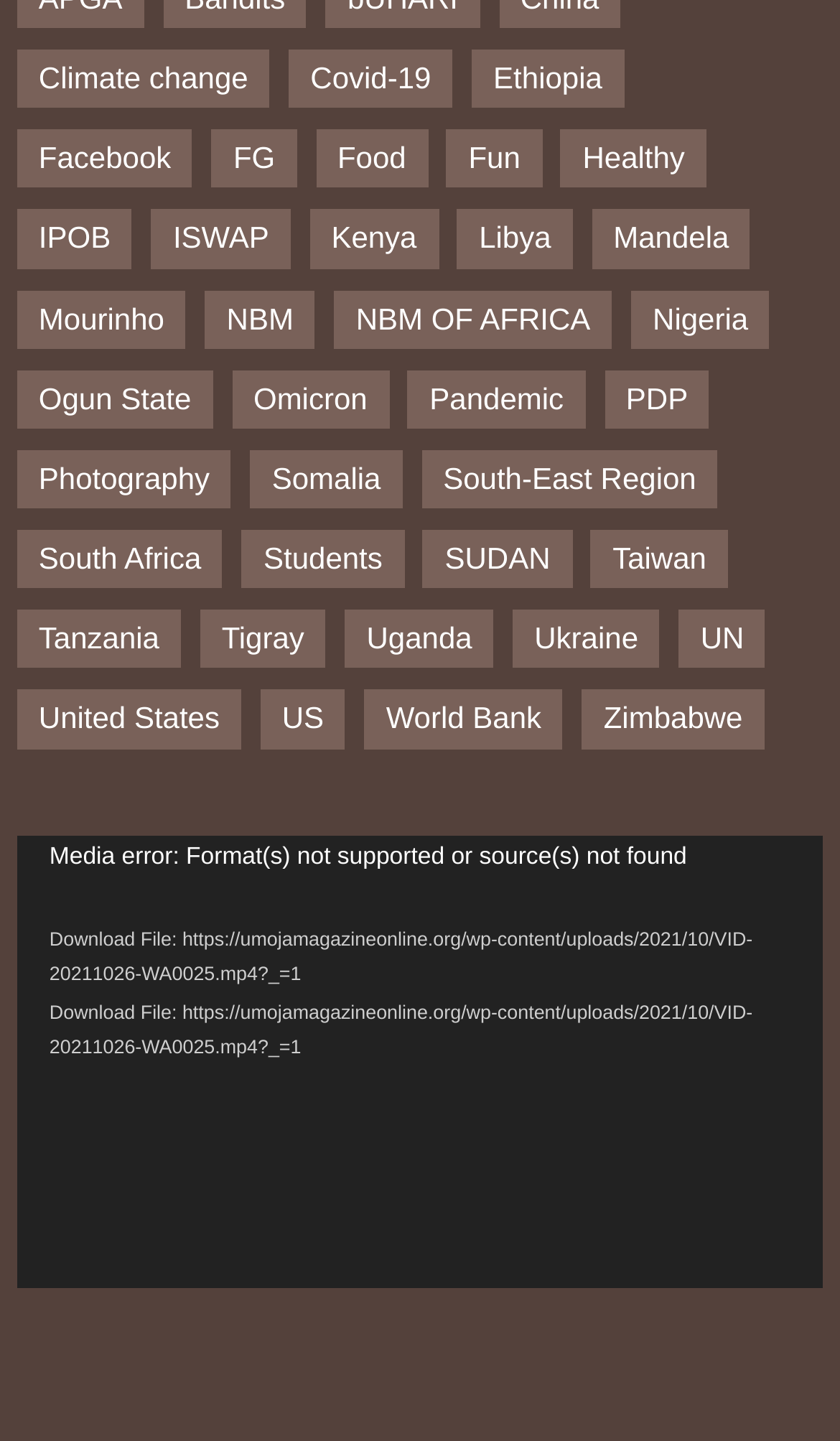Please provide the bounding box coordinates for the element that needs to be clicked to perform the following instruction: "Click on Climate change". The coordinates should be given as four float numbers between 0 and 1, i.e., [left, top, right, bottom].

[0.02, 0.034, 0.321, 0.075]